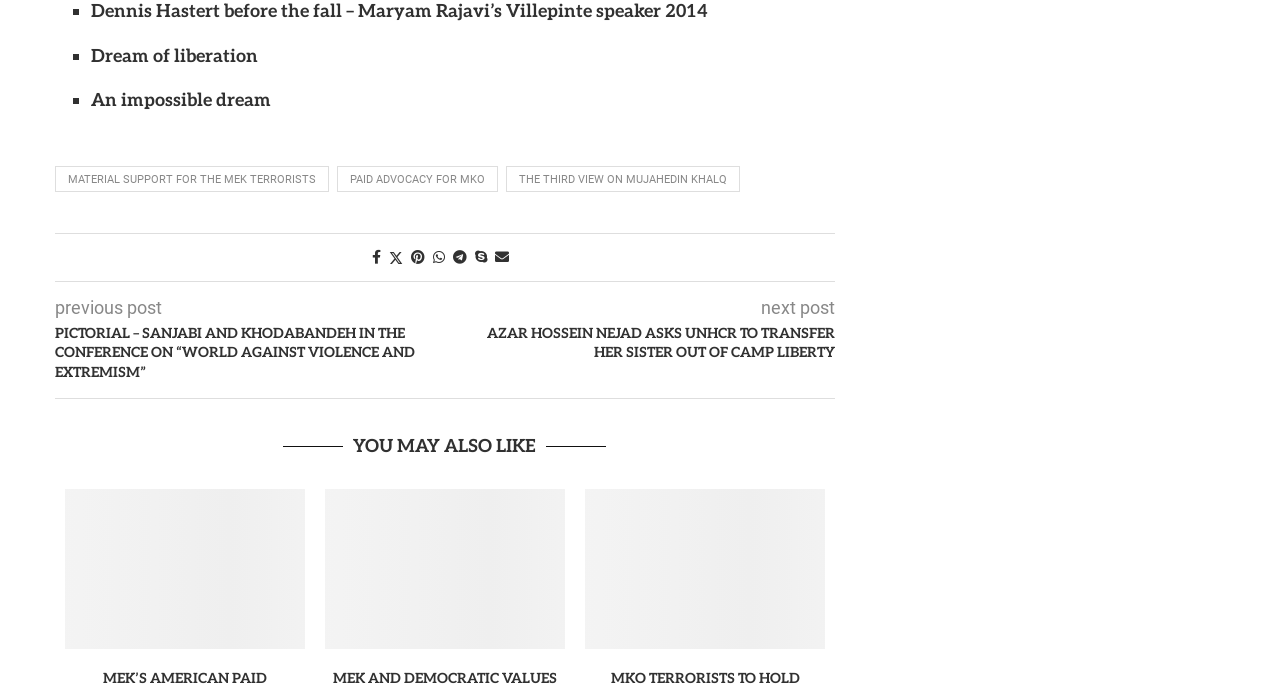Please identify the bounding box coordinates of the element I need to click to follow this instruction: "Click on the link 'MEK’s American paid speakers, according to former child soldier'".

[0.051, 0.704, 0.238, 0.935]